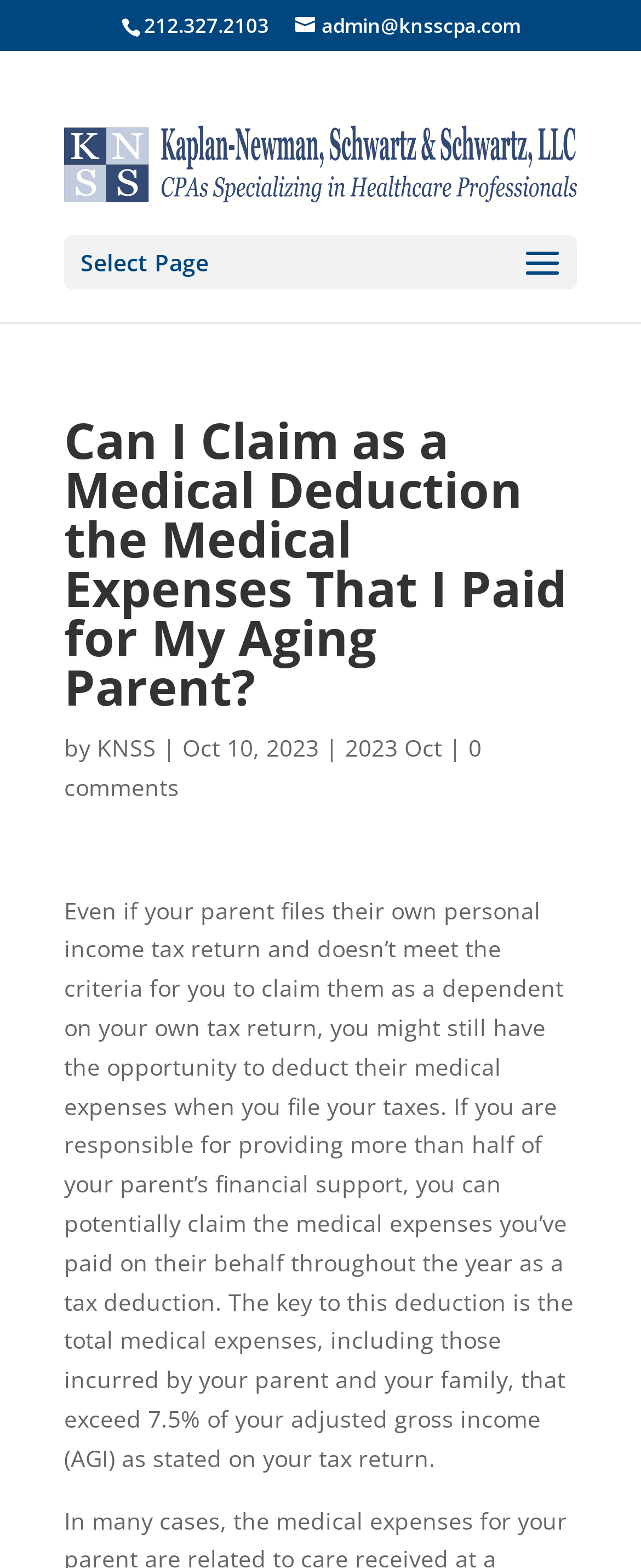Locate and extract the text of the main heading on the webpage.

Can I Claim as a Medical Deduction the Medical Expenses That I Paid for My Aging Parent?